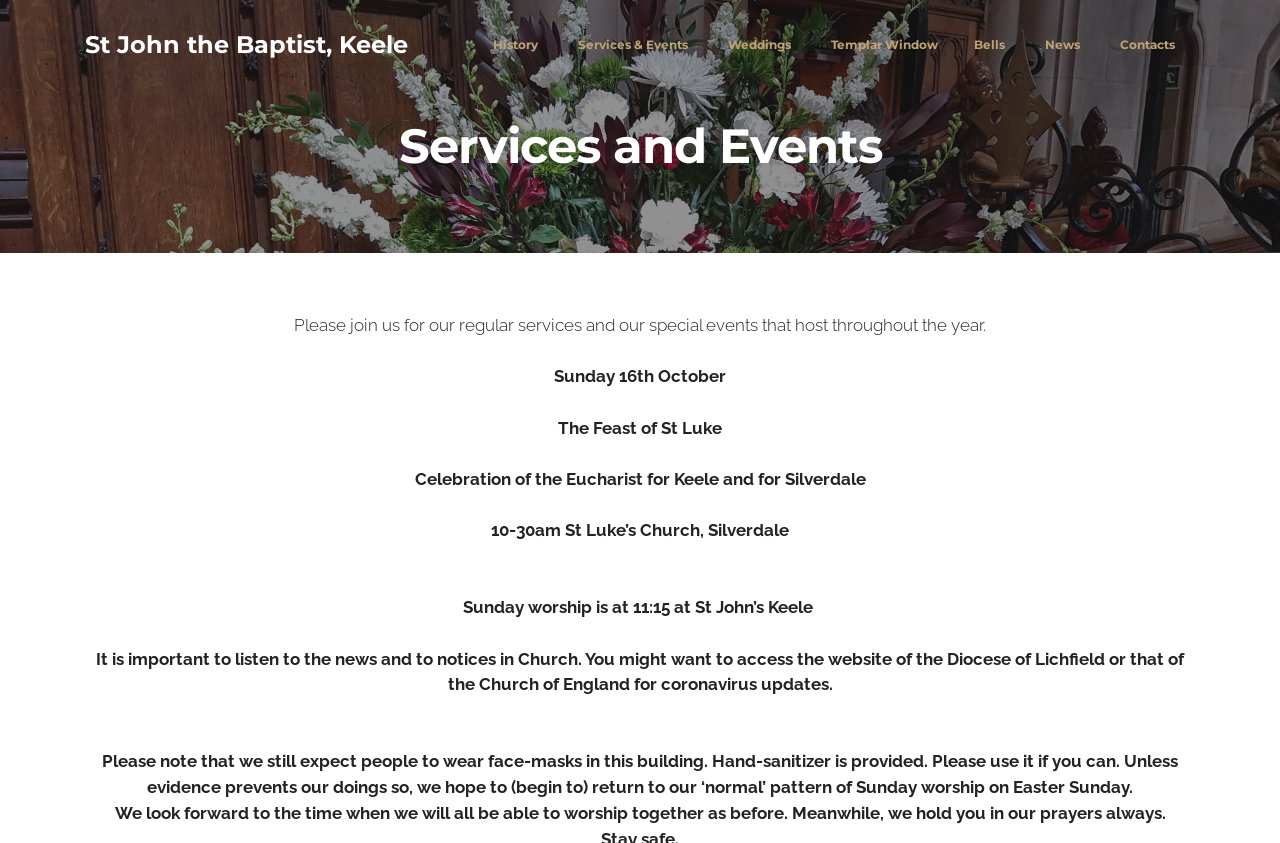Give a concise answer using only one word or phrase for this question:
What is the date of the Feast of St Luke?

Sunday 16th October